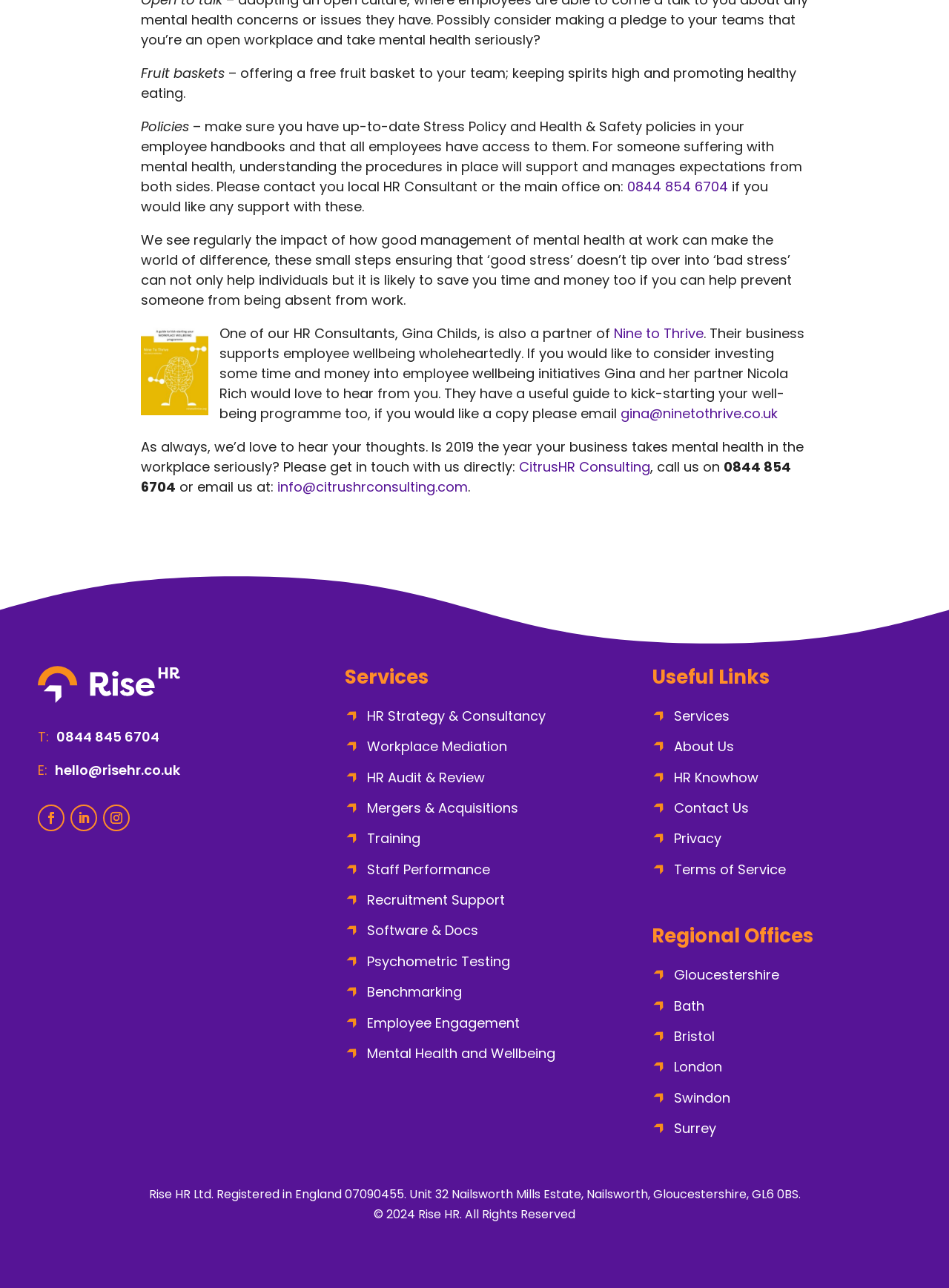Please provide a comprehensive response to the question based on the details in the image: What is the name of the partner organization mentioned on this webpage?

The webpage mentions Nine to Thrive as a partner organization that supports employee wellbeing, and provides a link to their website and contact information.